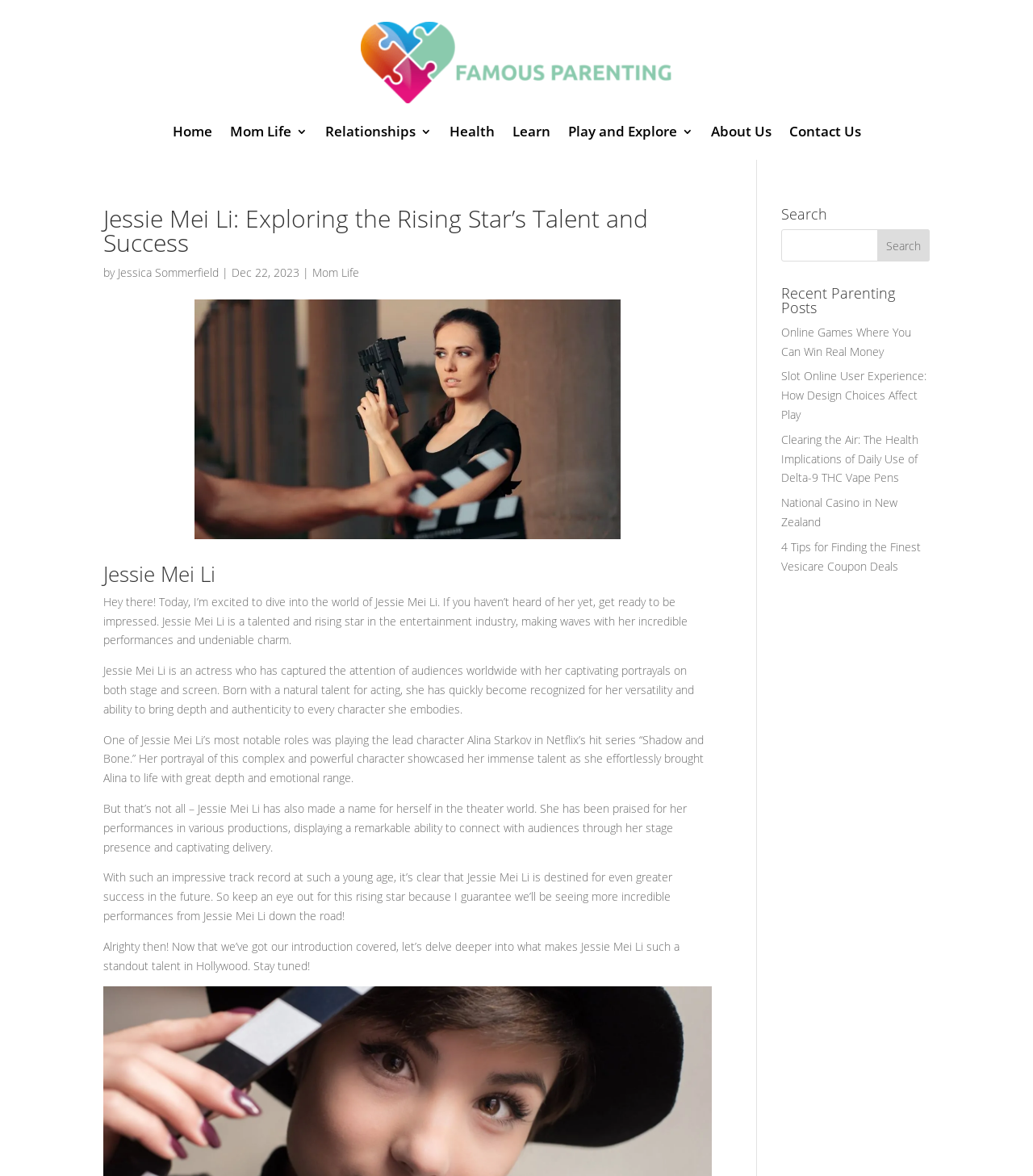Identify the bounding box of the UI component described as: "Mom Life".

[0.302, 0.225, 0.348, 0.238]